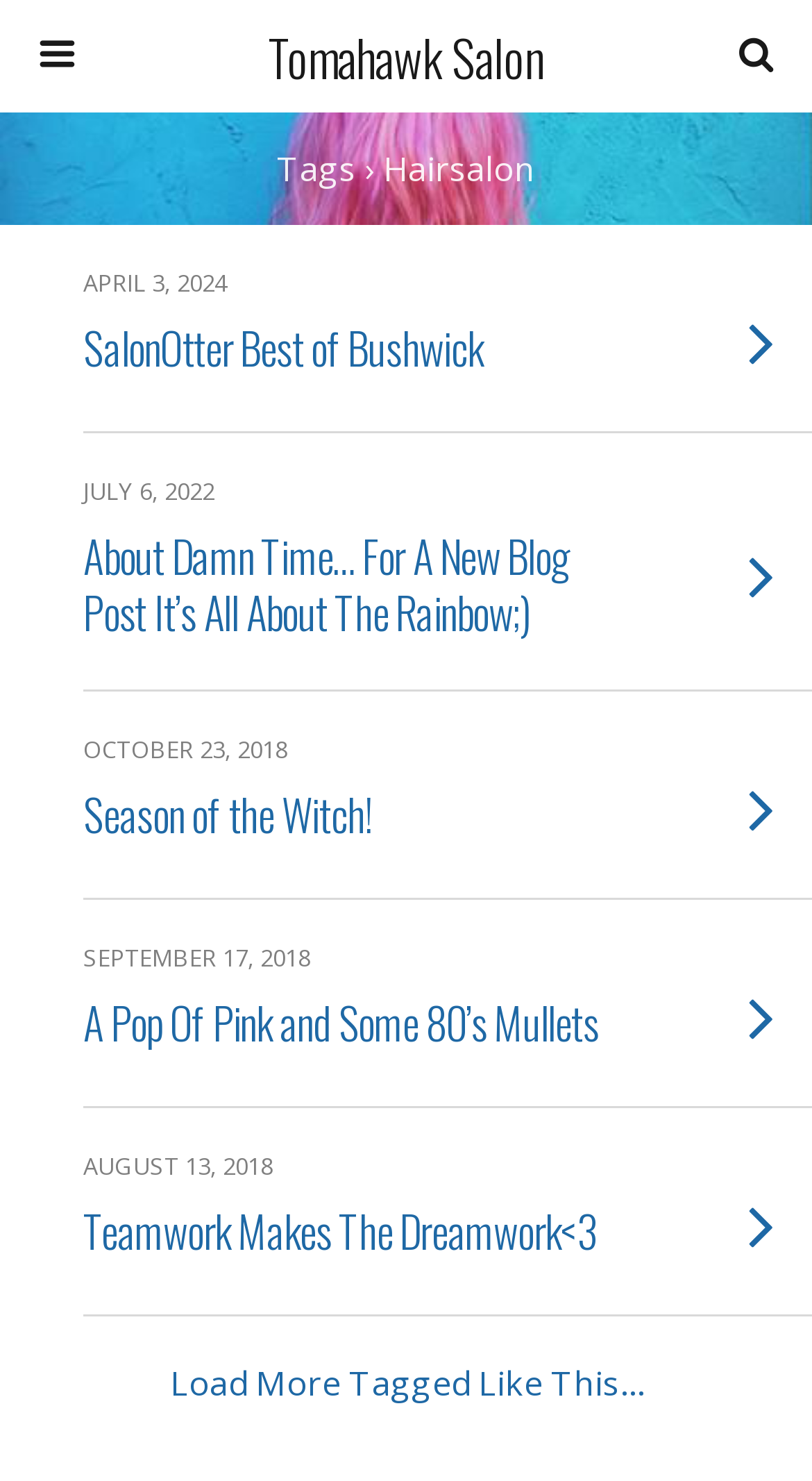Provide the bounding box coordinates of the area you need to click to execute the following instruction: "load more tagged posts".

[0.0, 0.889, 1.0, 0.979]